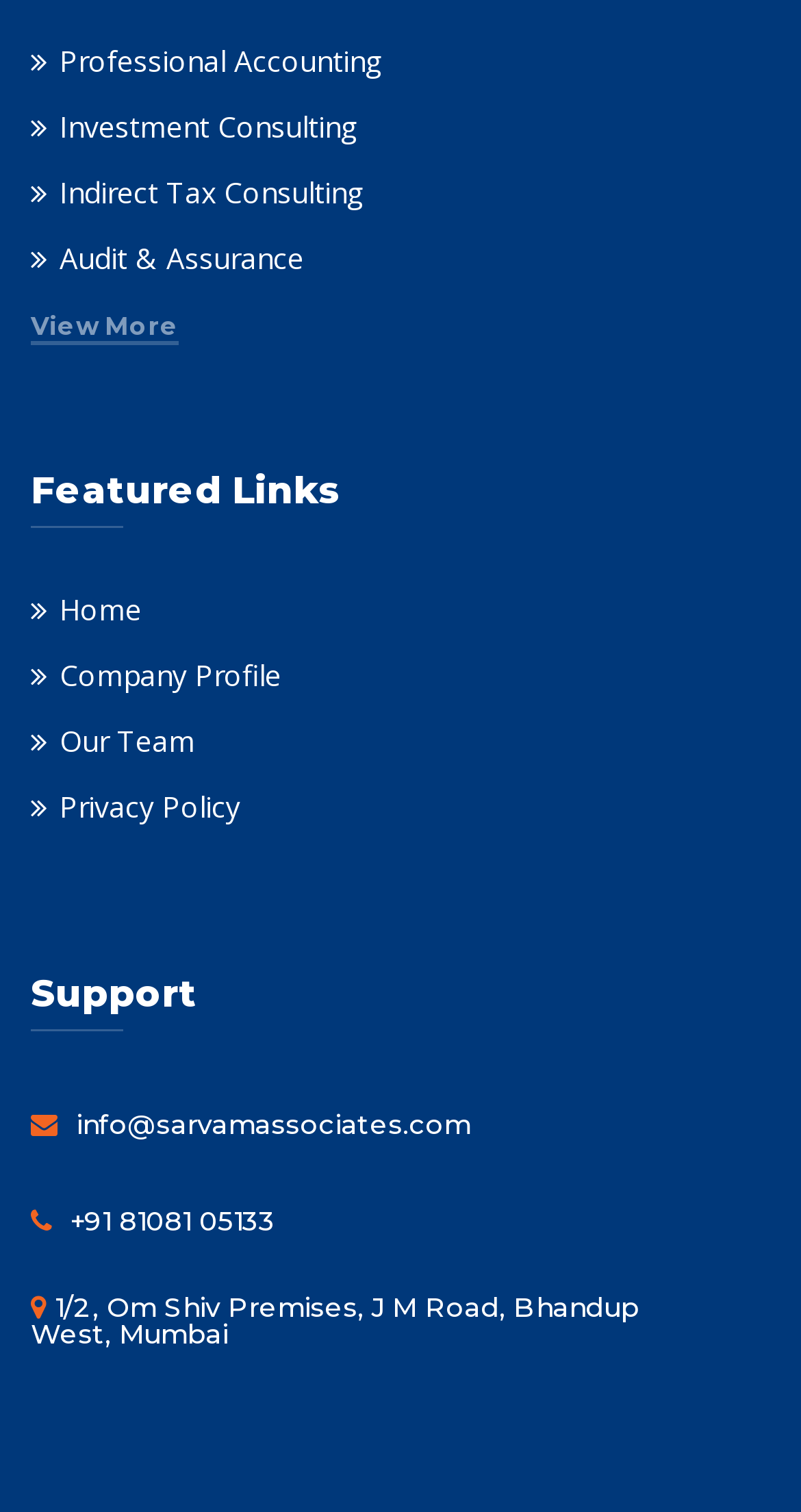Calculate the bounding box coordinates of the UI element given the description: "info@sarvamassociates.com".

[0.038, 0.728, 0.587, 0.758]